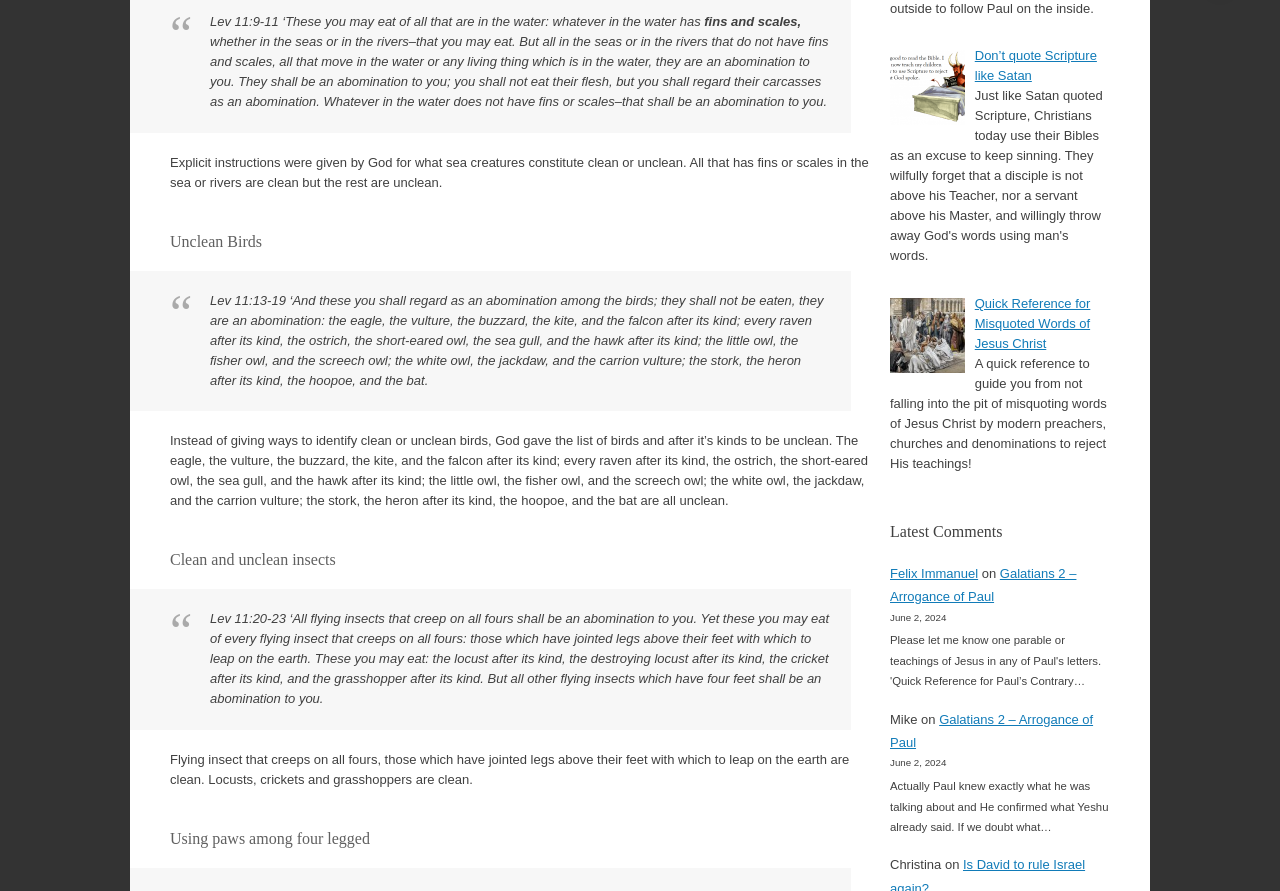Answer succinctly with a single word or phrase:
Who wrote the comment on June 2, 2024?

Mike and Felix Immanuel